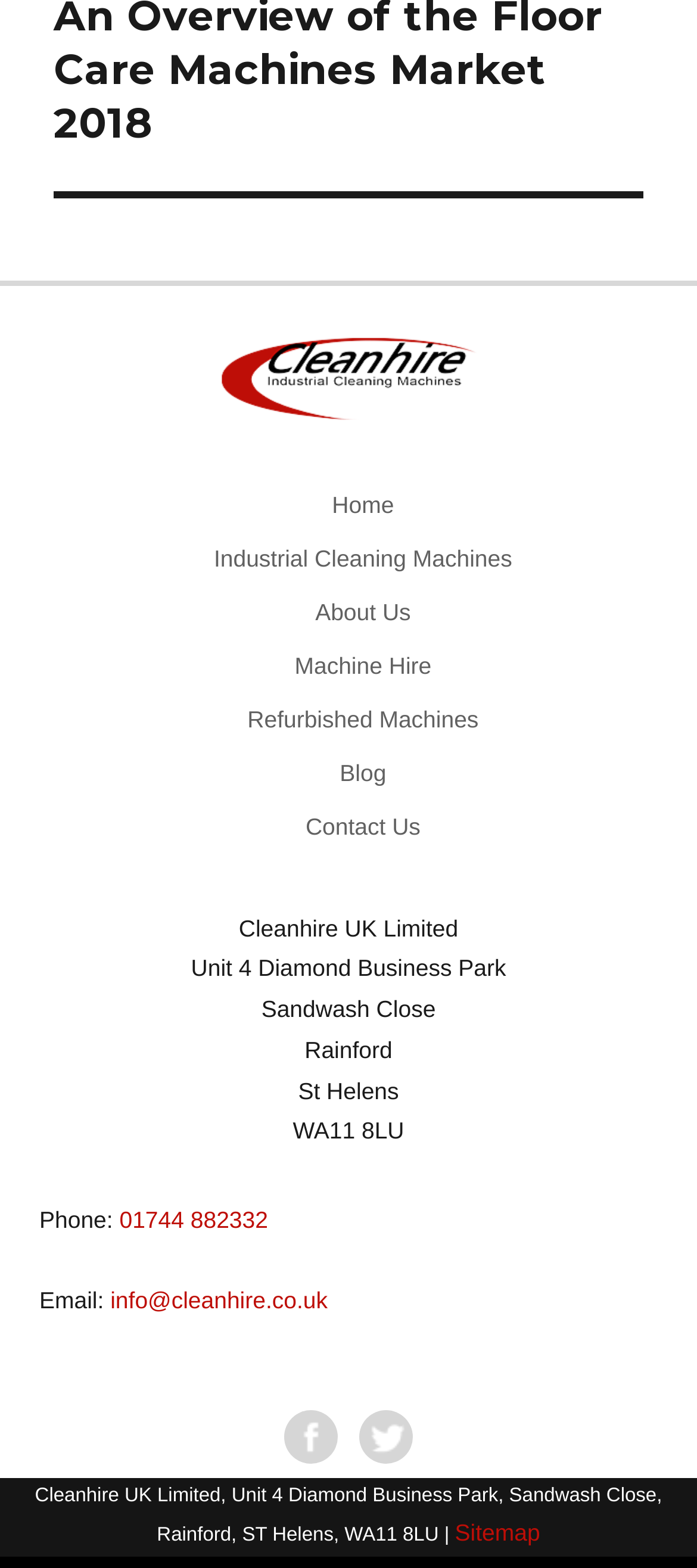What is the phone number?
Using the image as a reference, give a one-word or short phrase answer.

01744 882332